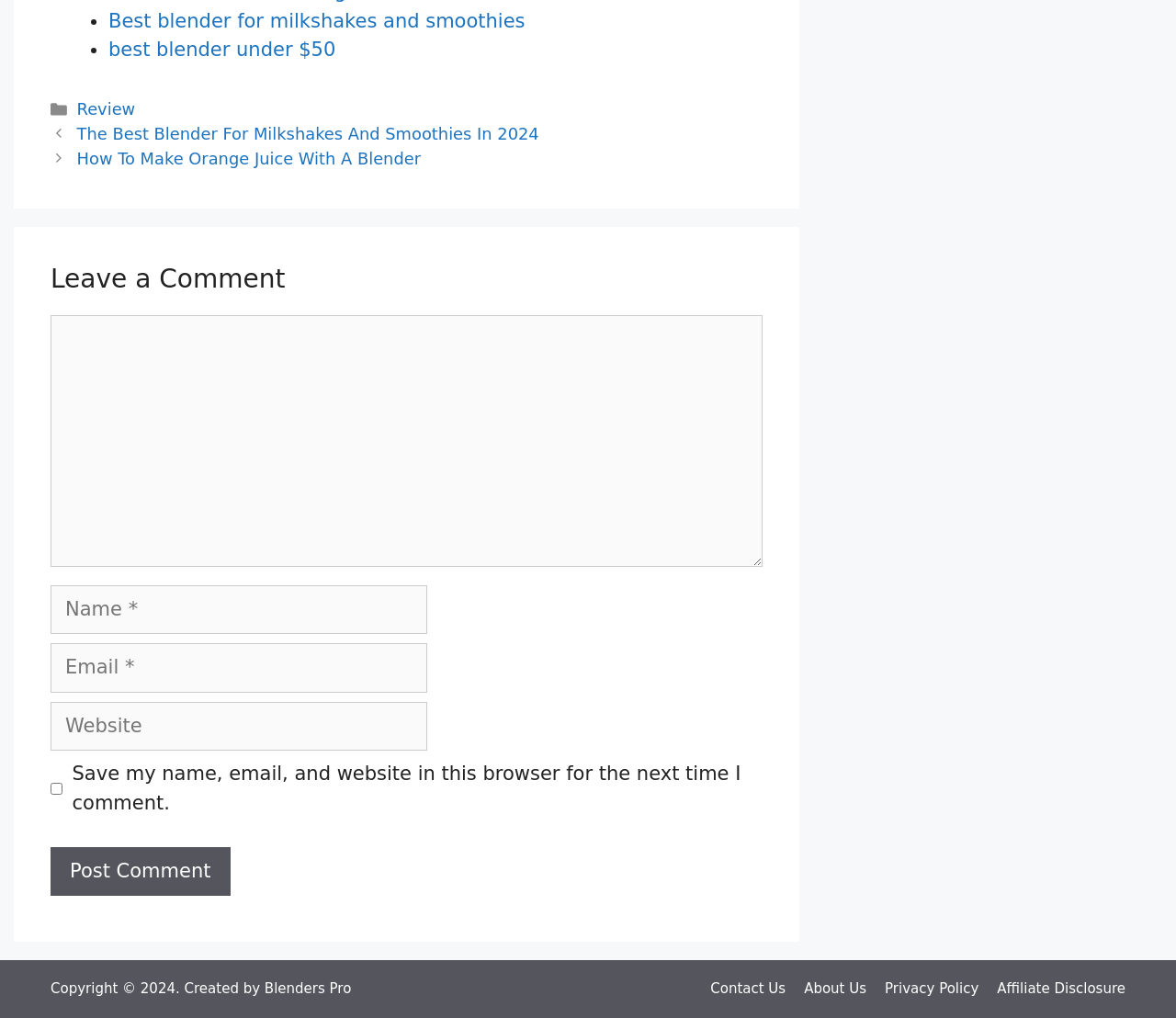Identify the bounding box coordinates for the region to click in order to carry out this instruction: "Click on the link to read about the best blender for milkshakes and smoothies". Provide the coordinates using four float numbers between 0 and 1, formatted as [left, top, right, bottom].

[0.092, 0.01, 0.447, 0.031]